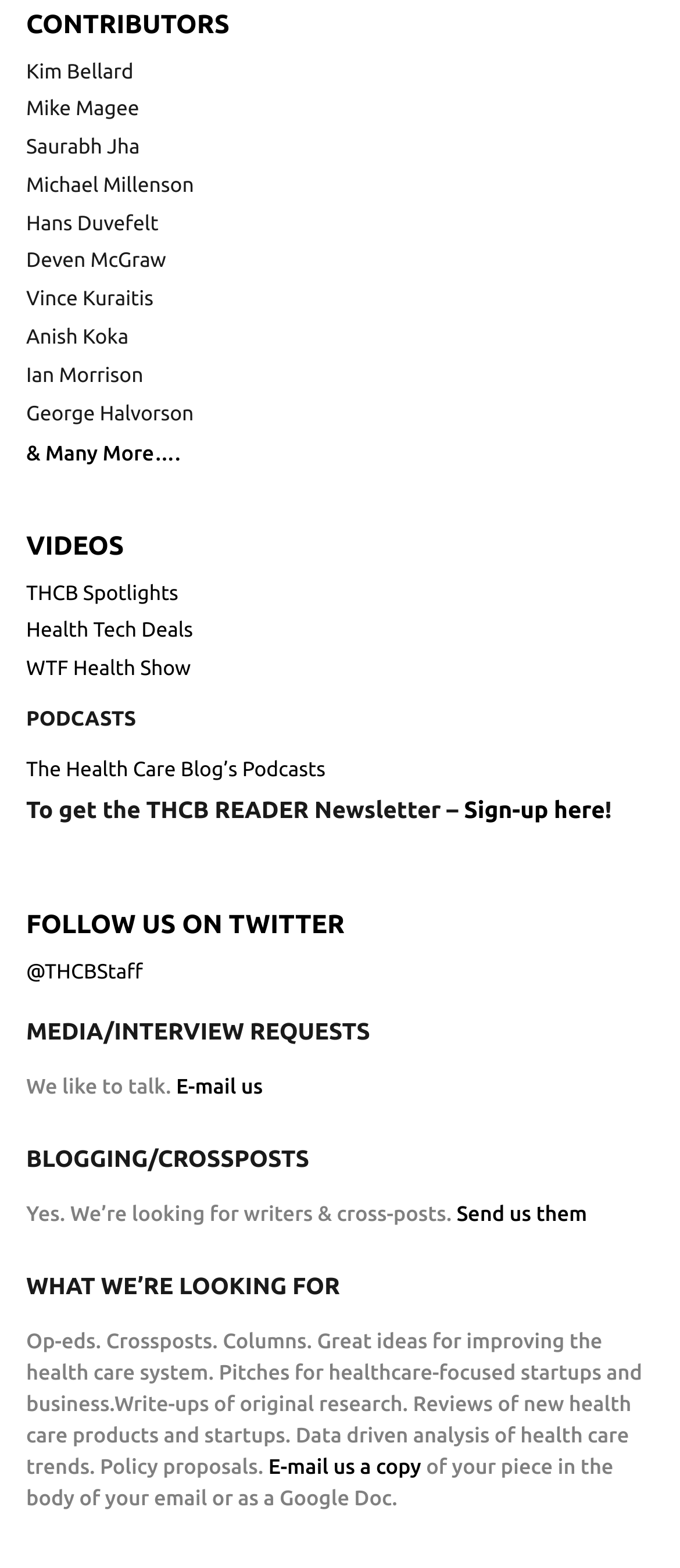Please locate the bounding box coordinates of the element that needs to be clicked to achieve the following instruction: "E-mail us for media/interview requests". The coordinates should be four float numbers between 0 and 1, i.e., [left, top, right, bottom].

[0.252, 0.687, 0.387, 0.701]